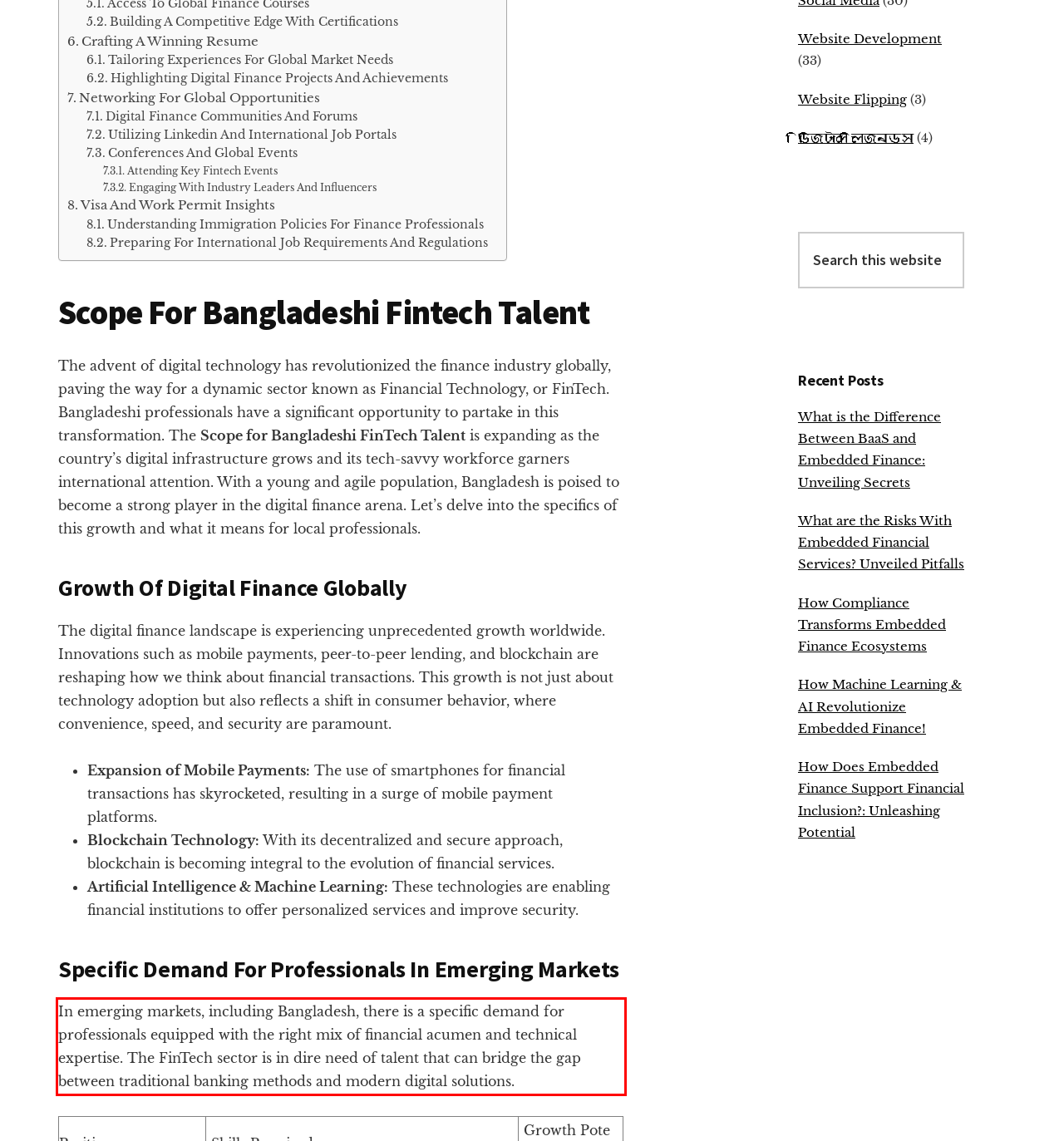You have a screenshot of a webpage where a UI element is enclosed in a red rectangle. Perform OCR to capture the text inside this red rectangle.

In emerging markets, including Bangladesh, there is a specific demand for professionals equipped with the right mix of financial acumen and technical expertise. The FinTech sector is in dire need of talent that can bridge the gap between traditional banking methods and modern digital solutions.